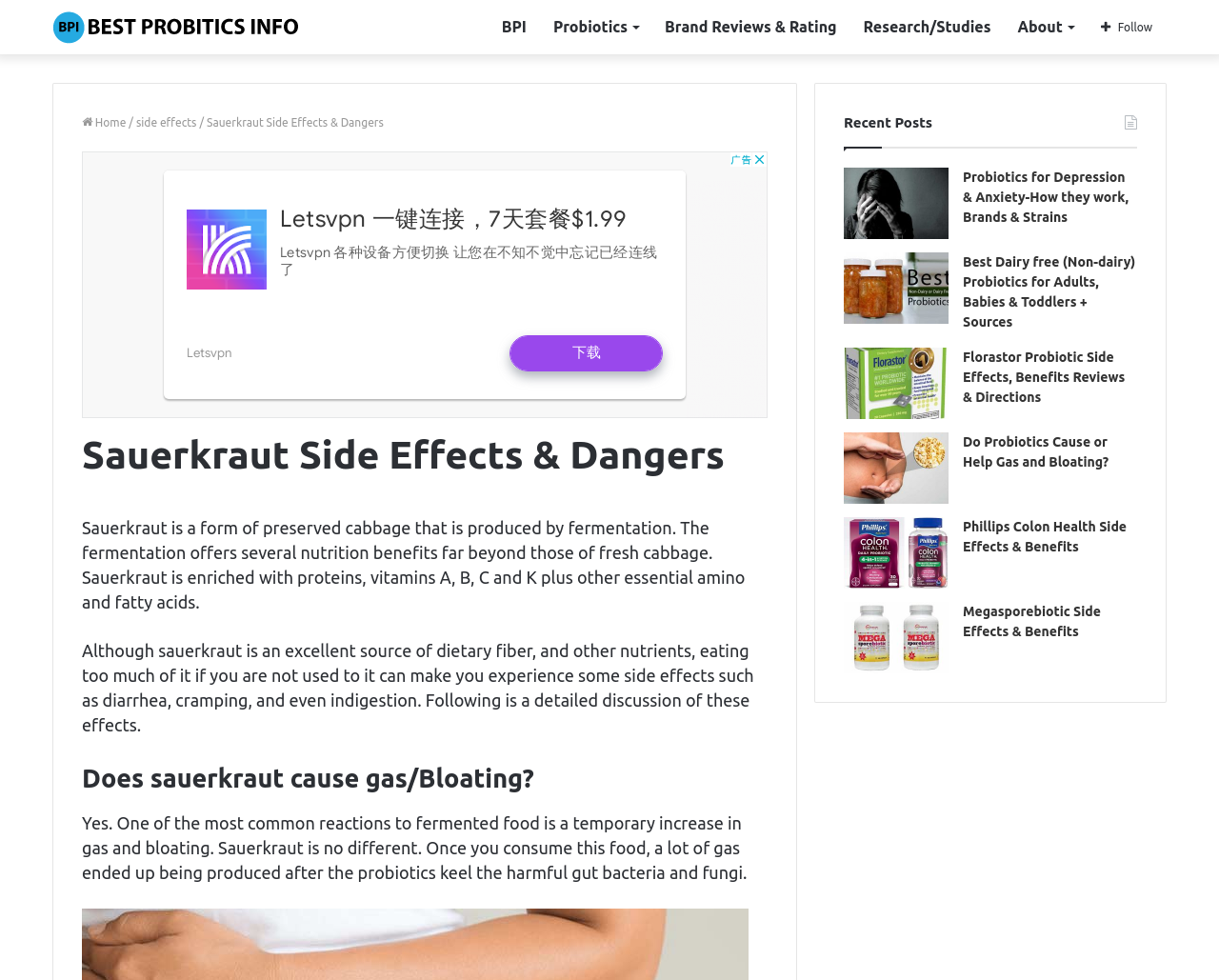What type of content is available in the sidebar?
Answer the question with detailed information derived from the image.

The sidebar of the webpage contains a section titled 'Recent Posts', which lists several links to articles related to probiotics, including topics like depression, anxiety, and dairy-free probiotics.